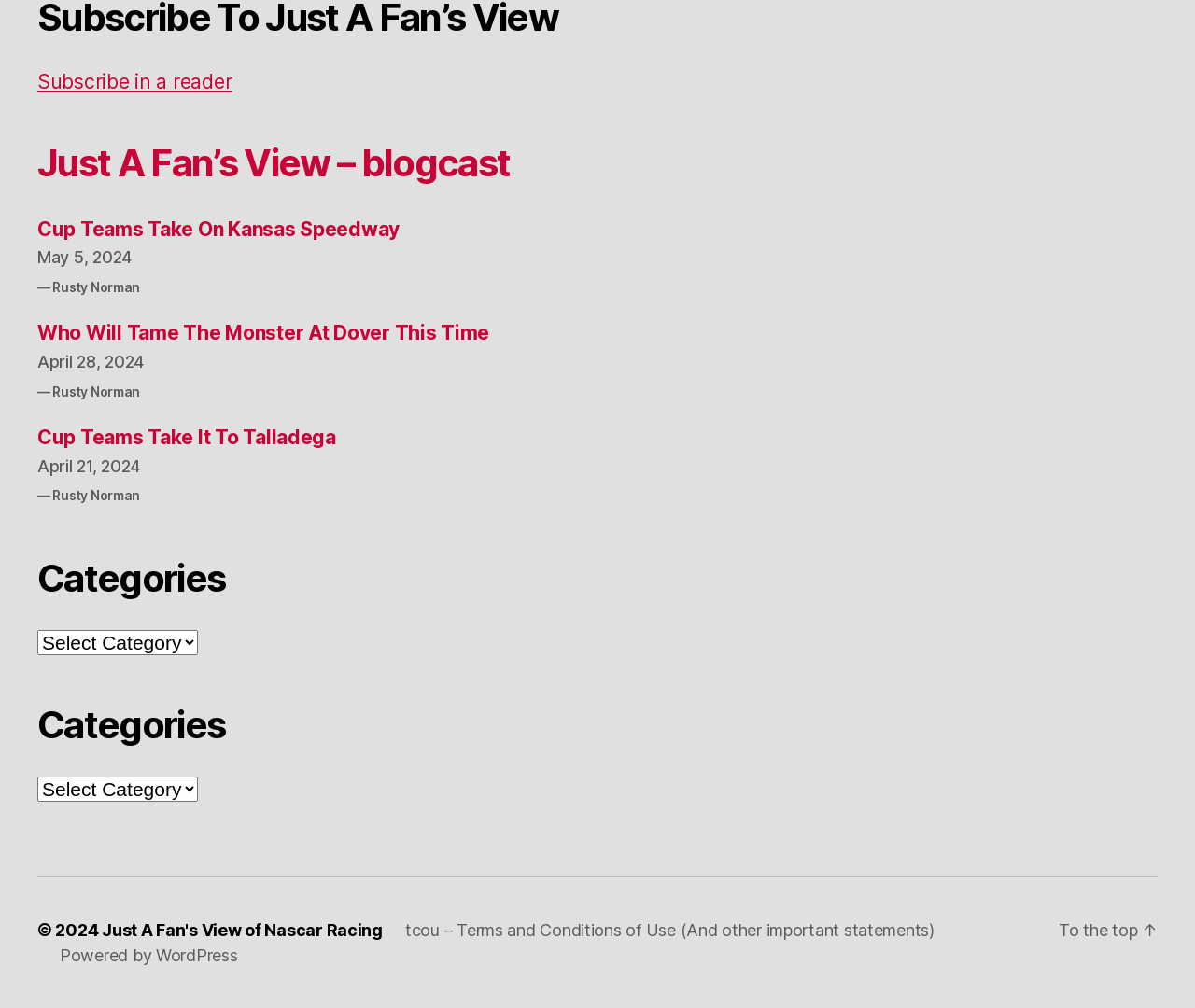Based on the image, provide a detailed and complete answer to the question: 
Who is the author of the latest article?

The author of the latest article can be found by looking at the StaticText element 'Rusty Norman' which is located next to the date 'May 5, 2024'.